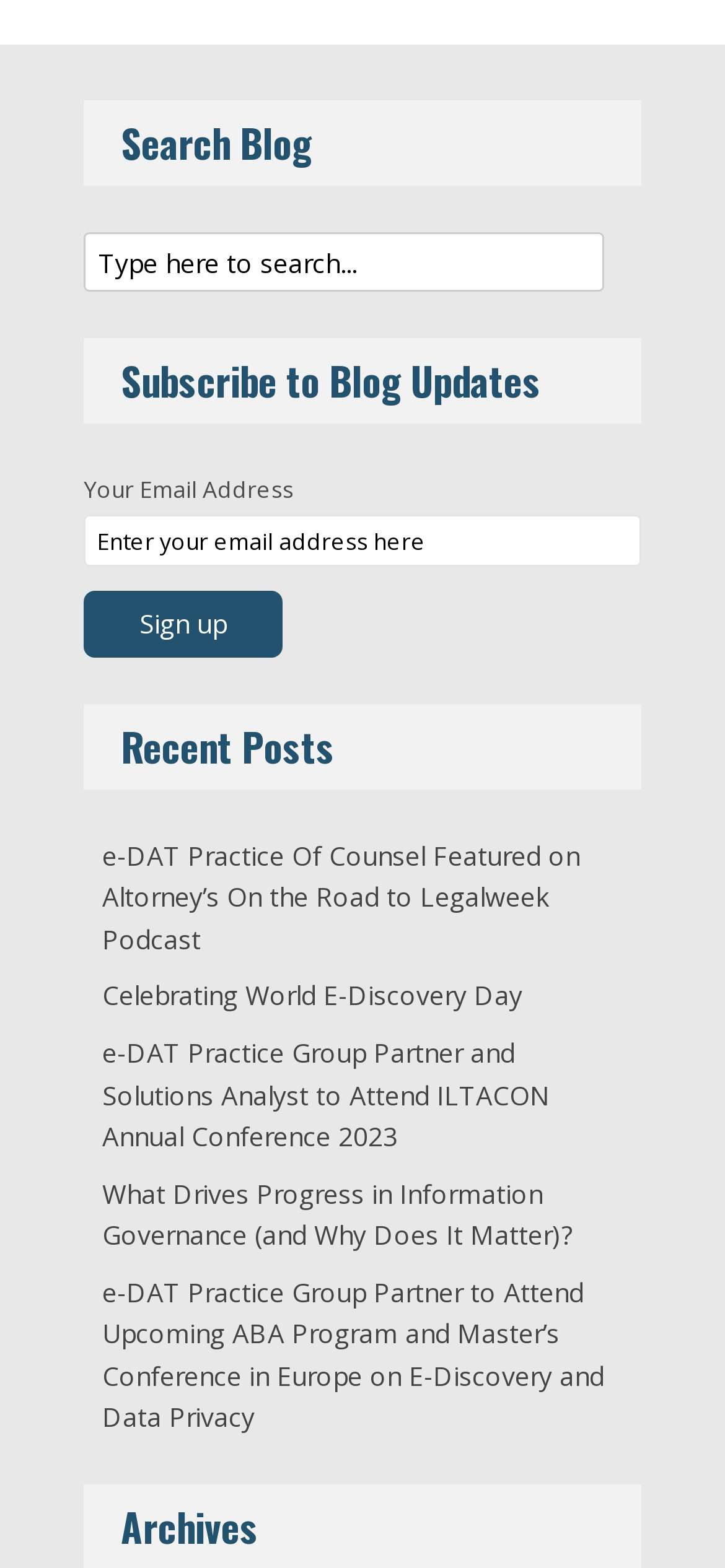Determine the bounding box coordinates of the area to click in order to meet this instruction: "Read the recent post about e-DAT Practice Of Counsel".

[0.141, 0.534, 0.8, 0.61]